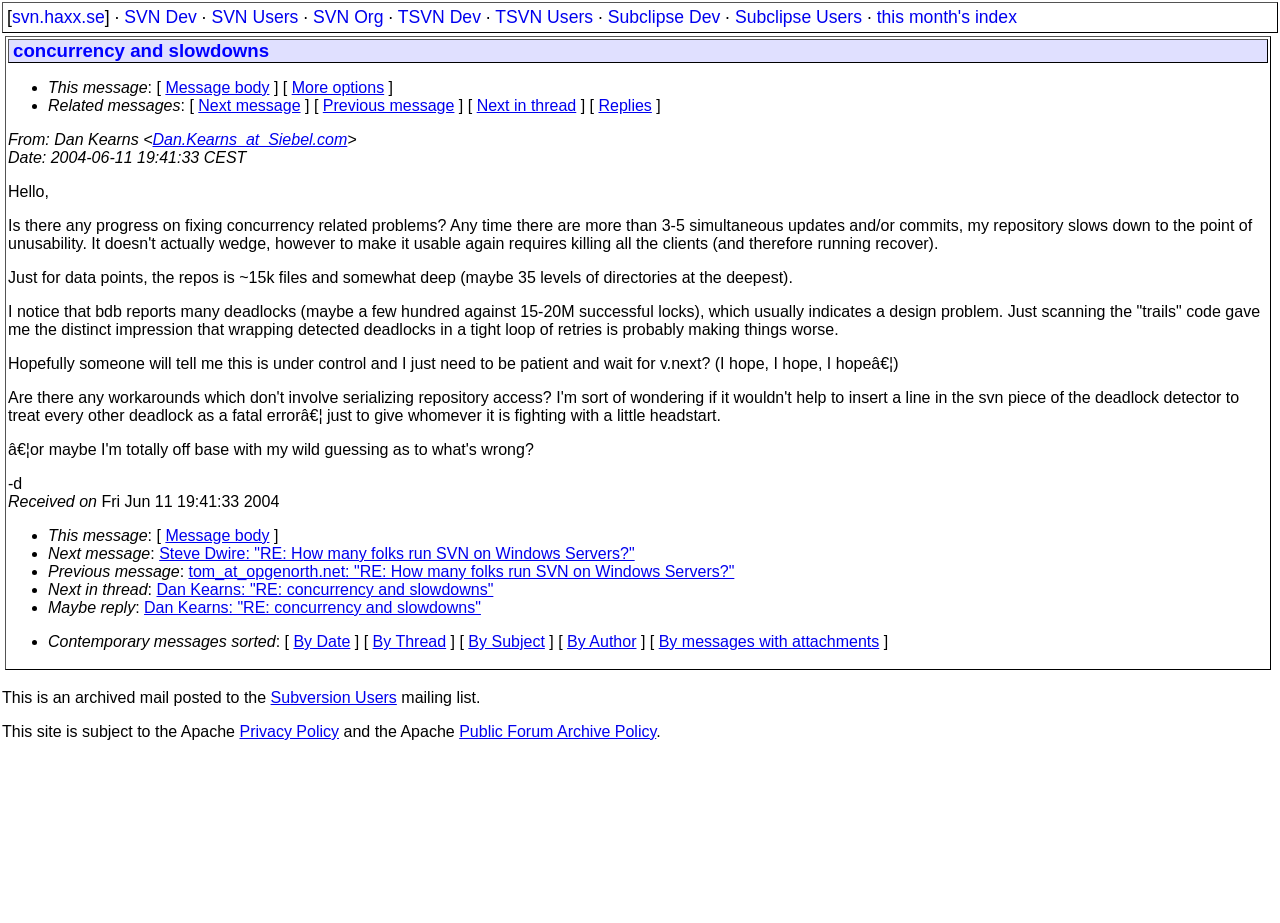Given the description of a UI element: "Replies", identify the bounding box coordinates of the matching element in the webpage screenshot.

[0.468, 0.105, 0.509, 0.124]